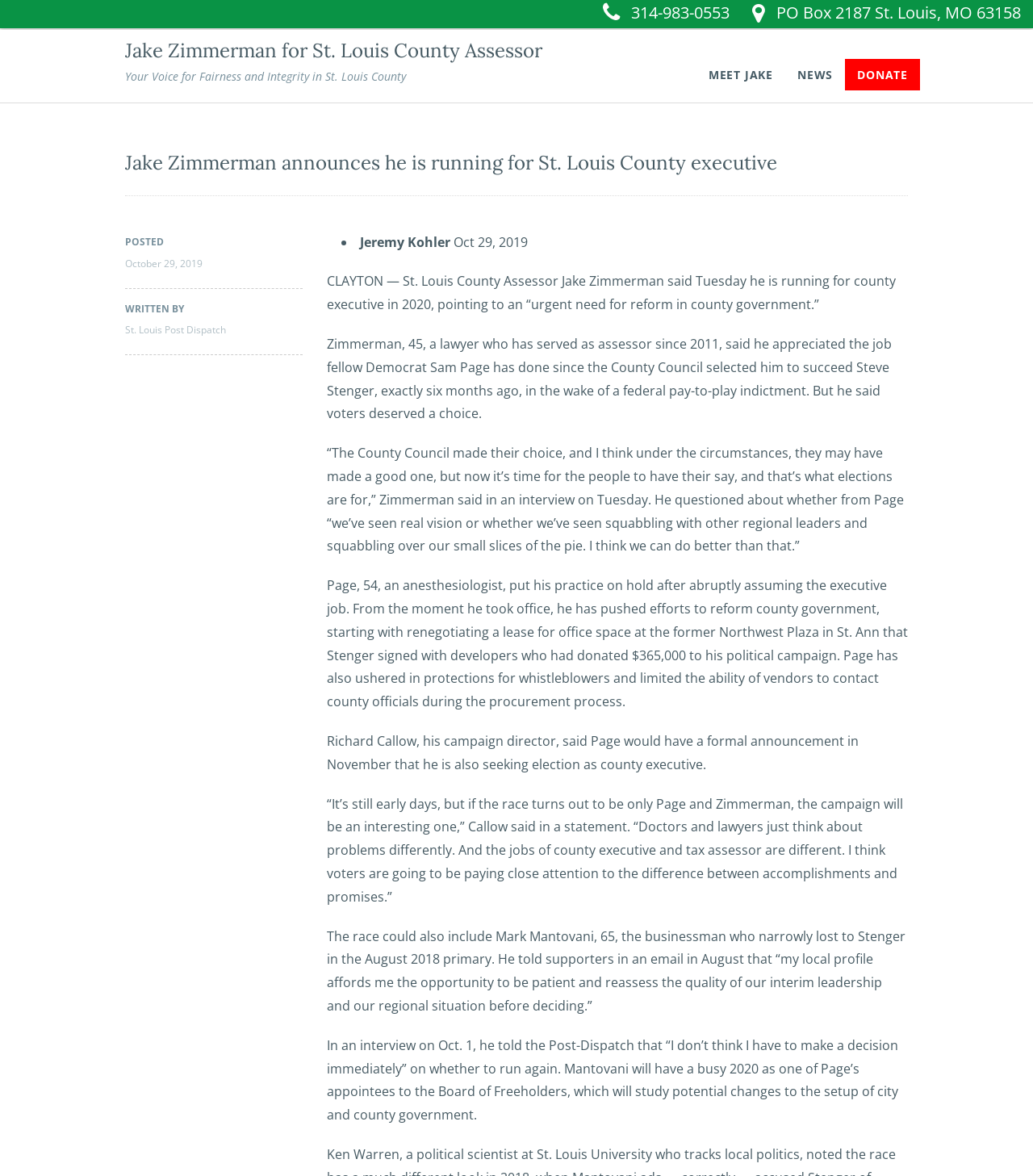Give a short answer to this question using one word or a phrase:
What is the occupation of Sam Page?

Anesthesiologist